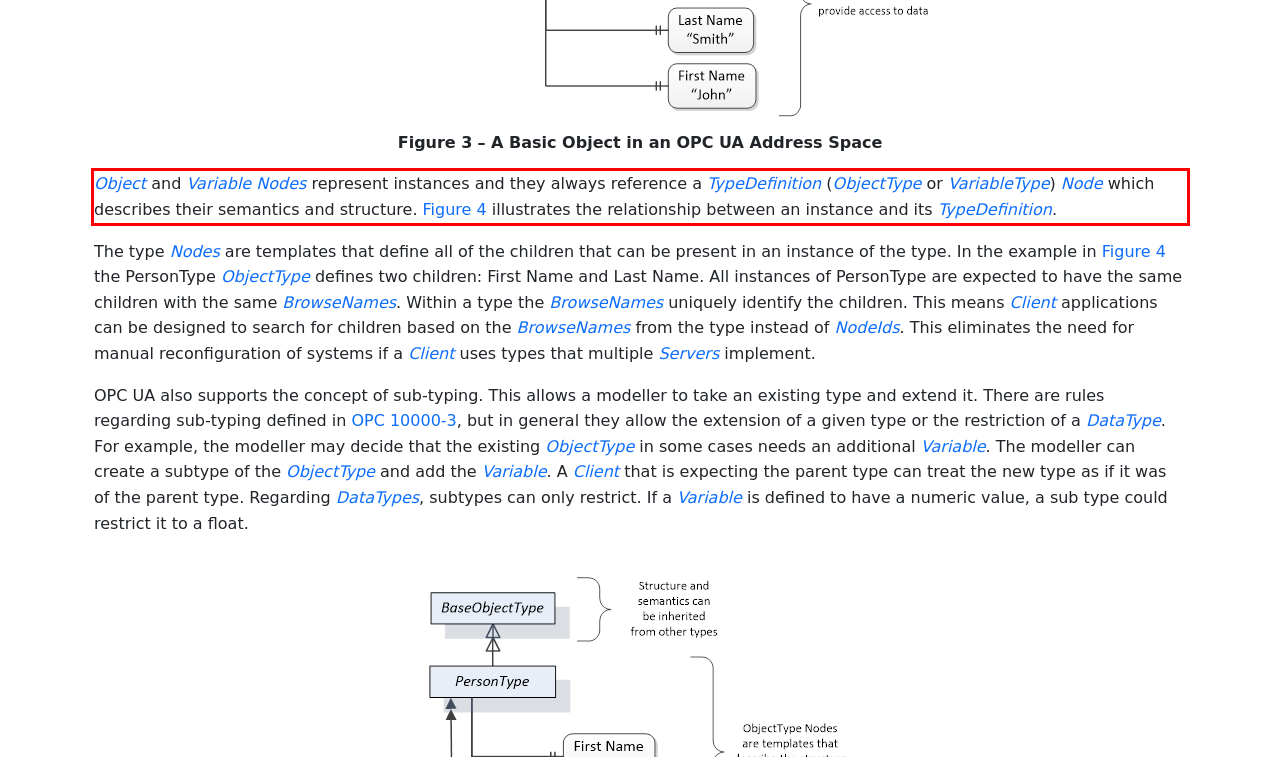The screenshot you have been given contains a UI element surrounded by a red rectangle. Use OCR to read and extract the text inside this red rectangle.

Object and Variable Nodes represent instances and they always reference a TypeDefinition (ObjectType or VariableType) Node which describes their semantics and structure. Figure 4 illustrates the relationship between an instance and its TypeDefinition.